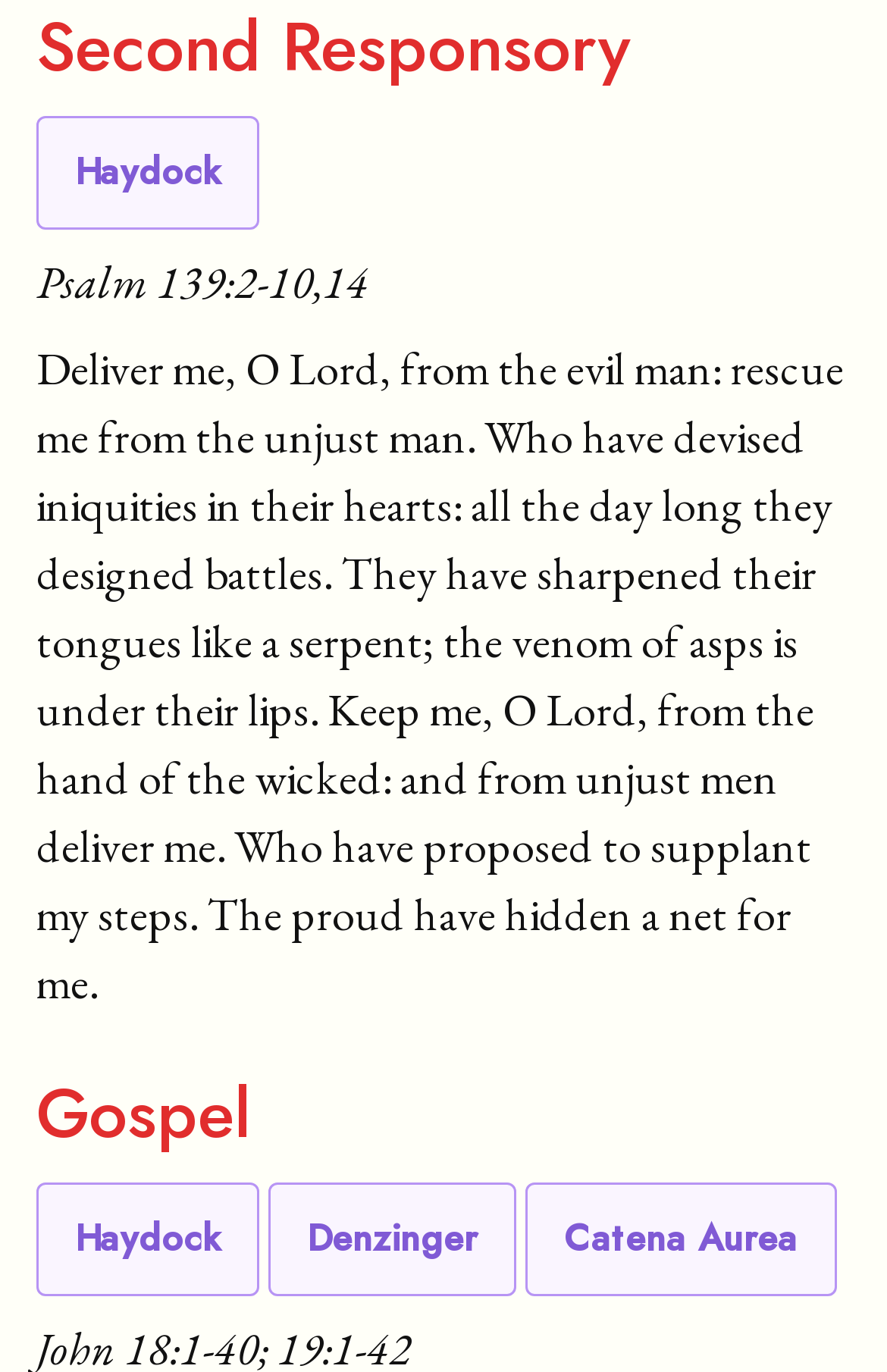Observe the image and answer the following question in detail: What is the Gospel link?

The Gospel link is a heading element located at the middle of the webpage, which is labeled as 'Gospel'.